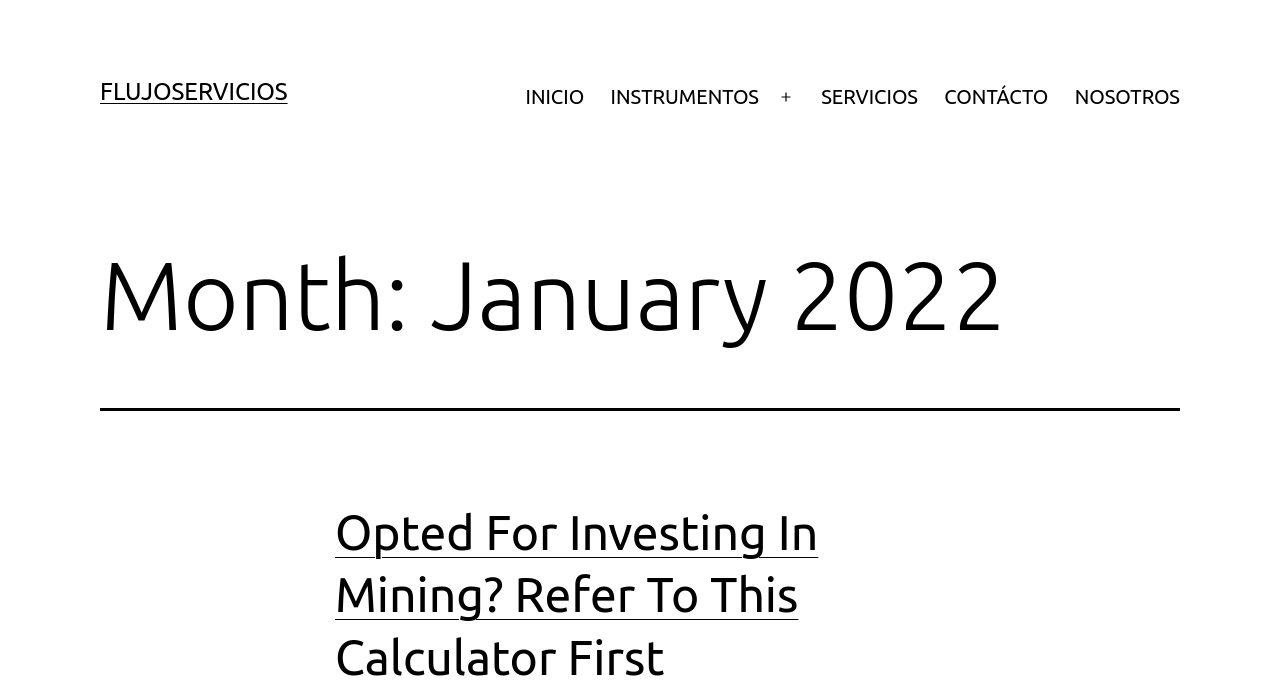What is the current month?
Answer with a single word or short phrase according to what you see in the image.

January 2022